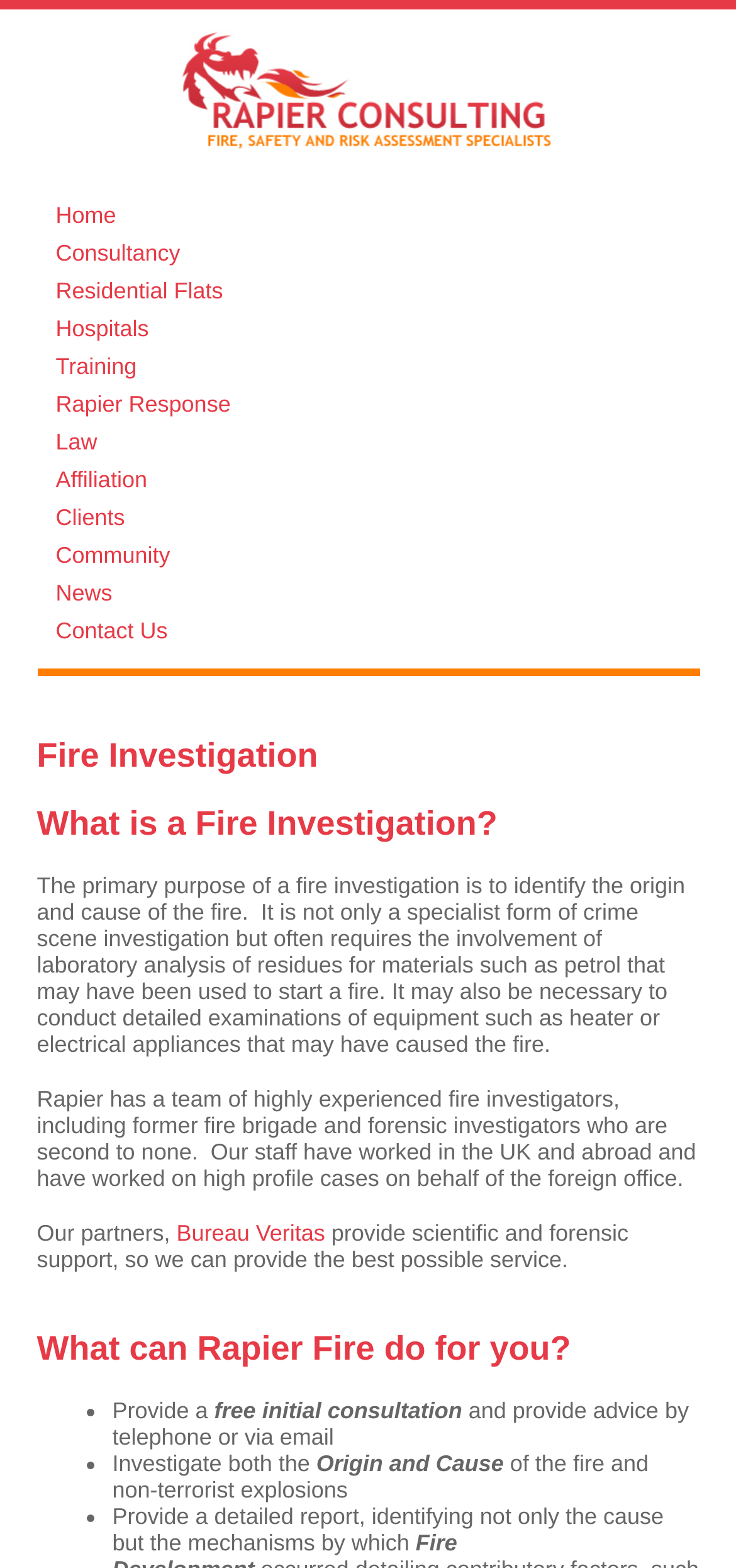Illustrate the webpage's structure and main components comprehensively.

The webpage is about Fire Investigation, with a prominent logo of "Rapier Consulting" at the top center of the page. Below the logo, there is a horizontal navigation menu with 11 links, including "Home", "Consultancy", "Residential Flats", "Hospitals", "Training", "Rapier Response", "Law", "Affiliation", "Clients", "Community", and "News". 

The main content of the page is divided into three sections. The first section has a heading "Fire Investigation" and a subheading "What is a Fire Investigation?" followed by a paragraph of text explaining the purpose of a fire investigation. 

The second section has a heading "Our Team" and describes the experience and expertise of Rapier's fire investigators, including their work on high-profile cases. 

The third section has a heading "What can Rapier Fire do for you?" and lists three services provided by Rapier Fire, including a free initial consultation, investigating the origin and cause of fires, and providing a detailed report.